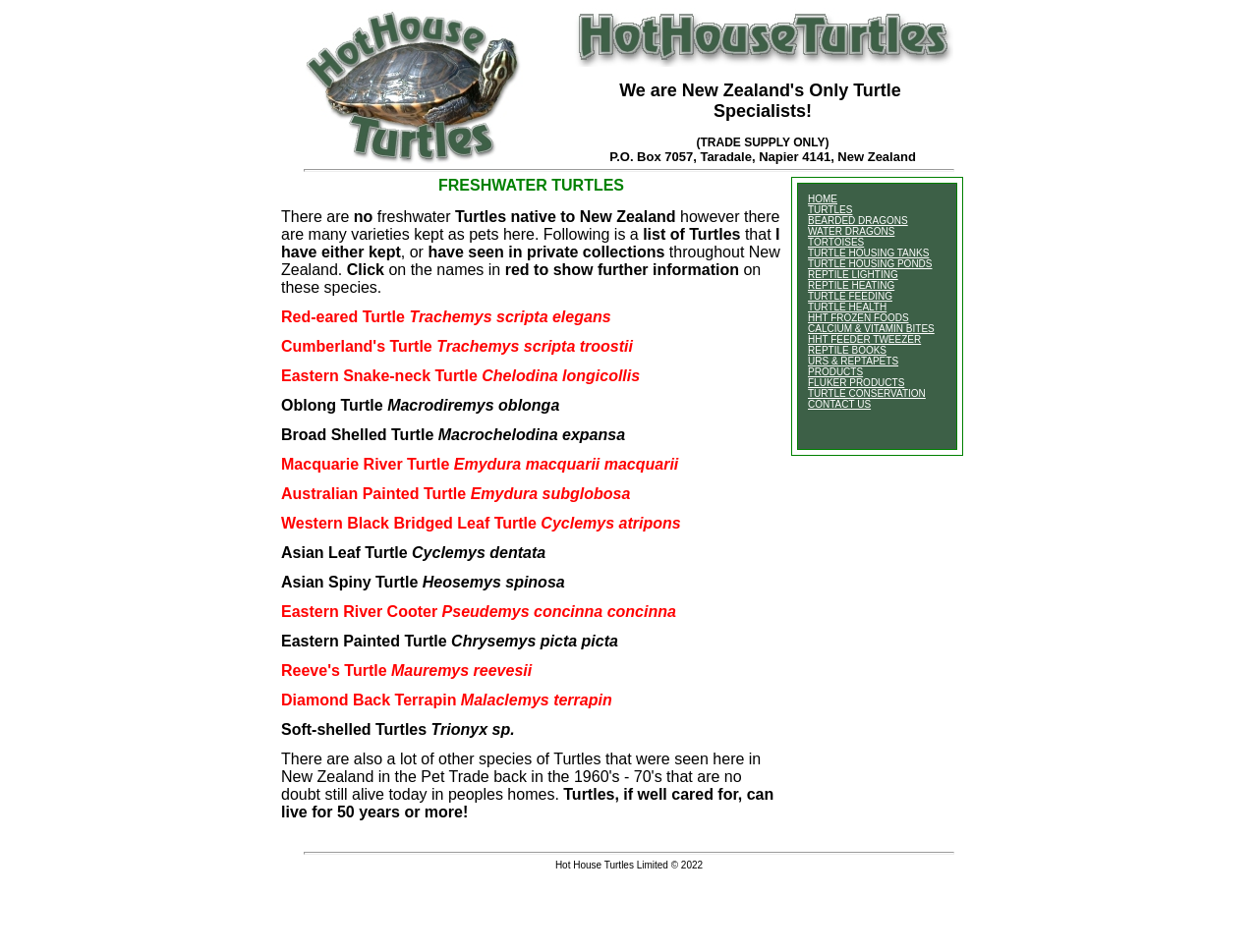Please determine the bounding box coordinates for the UI element described here. Use the format (top-left x, top-left y, bottom-right x, bottom-right y) with values bounded between 0 and 1: REPTILE HEATING

[0.642, 0.294, 0.711, 0.305]